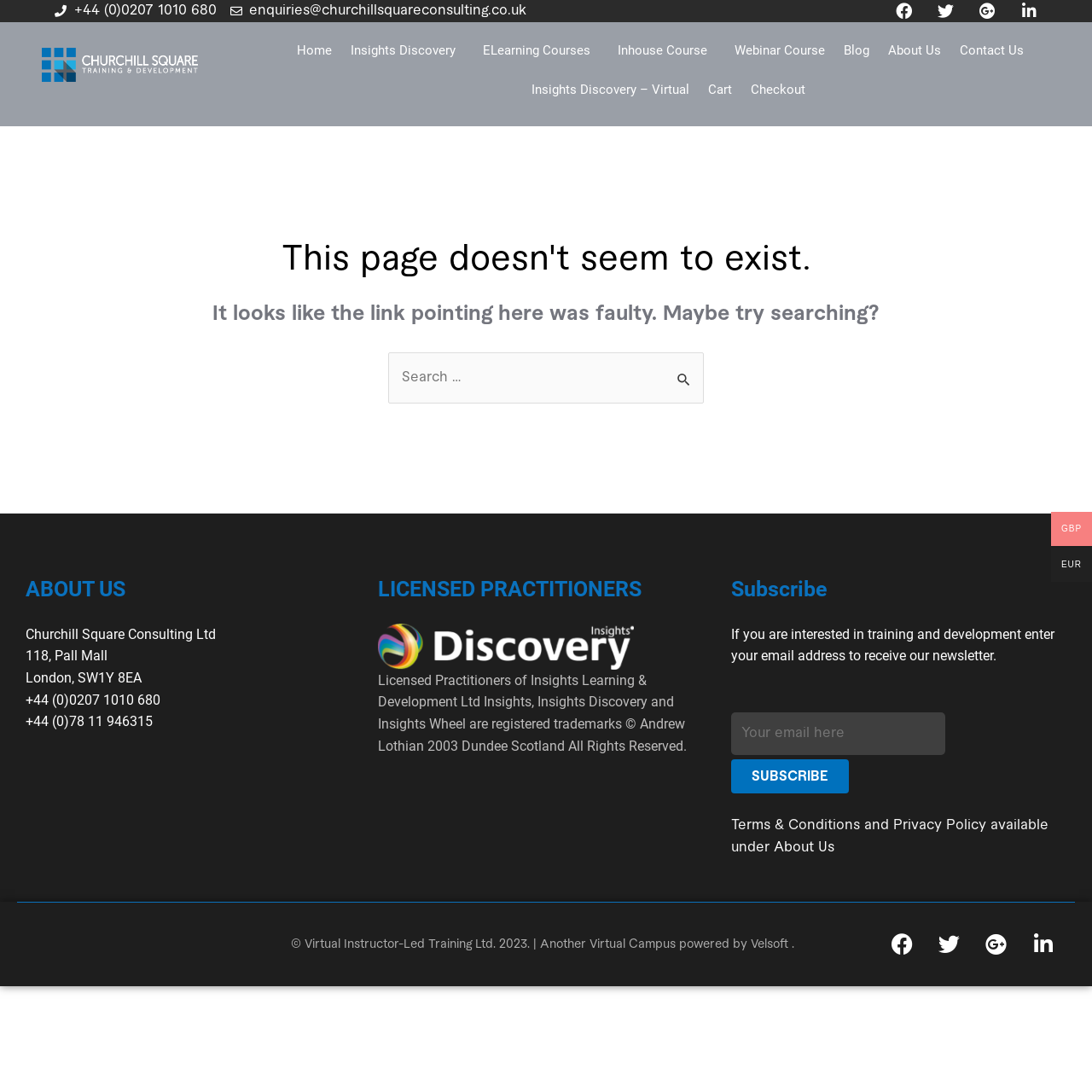Please find the bounding box coordinates of the element that needs to be clicked to perform the following instruction: "Search for something". The bounding box coordinates should be four float numbers between 0 and 1, represented as [left, top, right, bottom].

[0.355, 0.323, 0.645, 0.369]